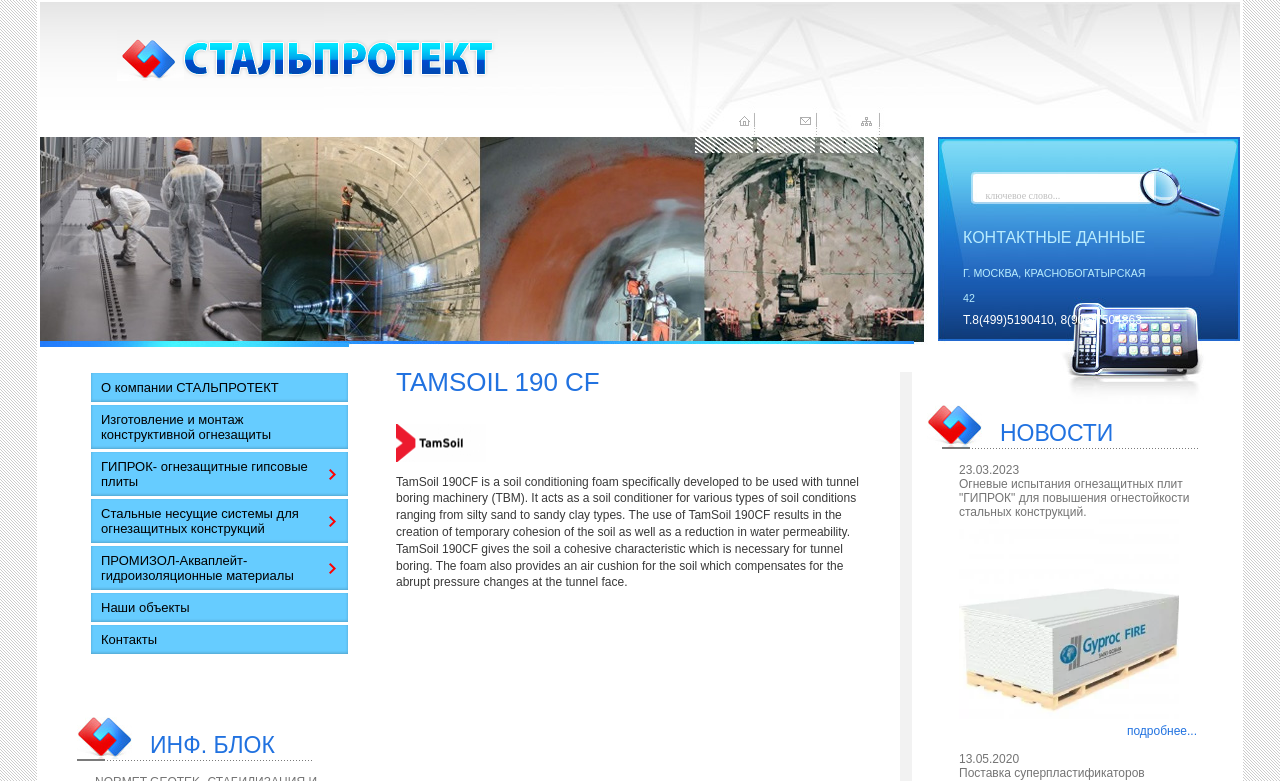Answer the following query concisely with a single word or phrase:
How many links are there in the first table?

3